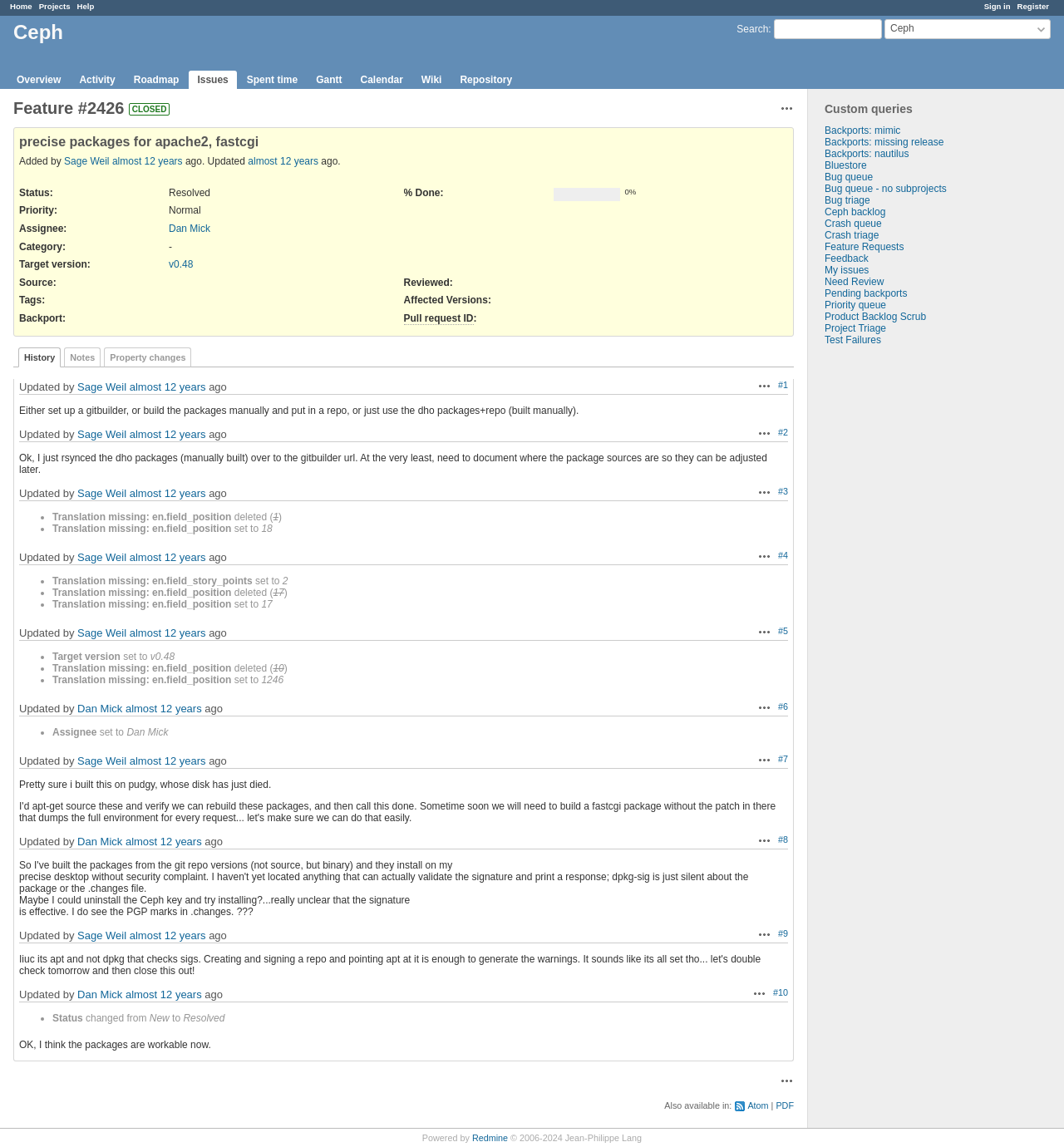Please identify the bounding box coordinates of the clickable area that will allow you to execute the instruction: "Create a new issue".

[0.178, 0.061, 0.222, 0.077]